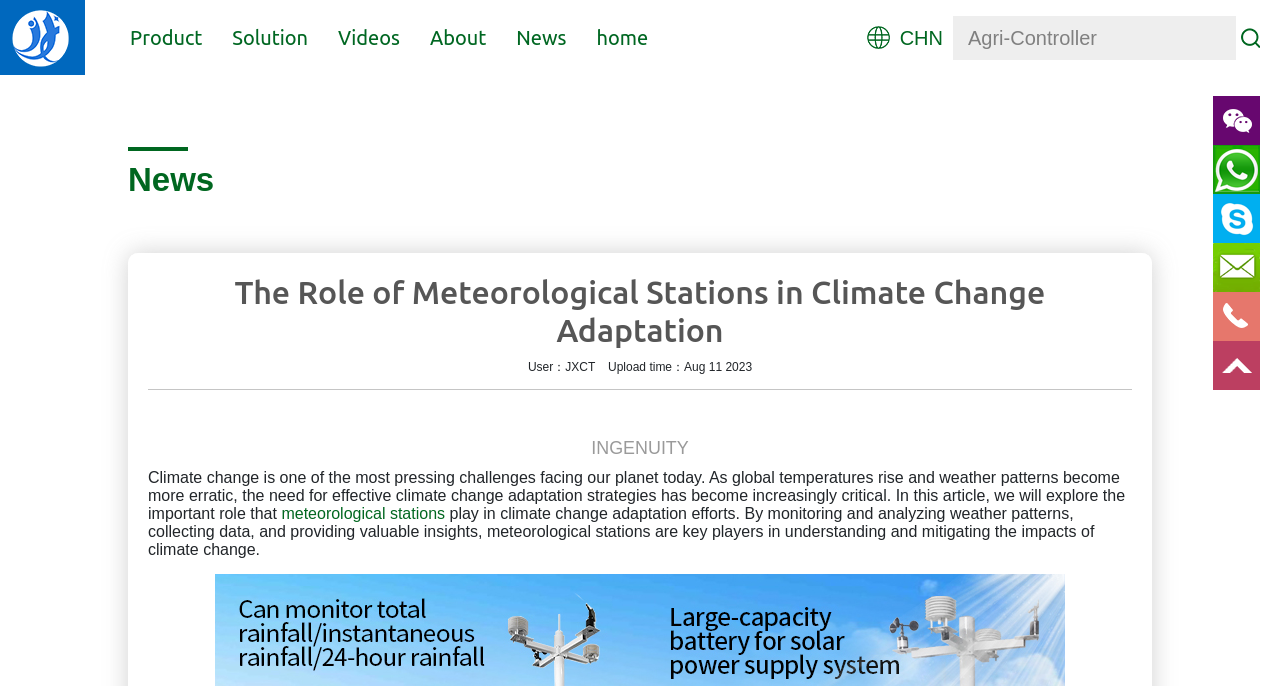Could you provide the bounding box coordinates for the portion of the screen to click to complete this instruction: "Click on the 'News' link"?

[0.403, 0.033, 0.443, 0.077]